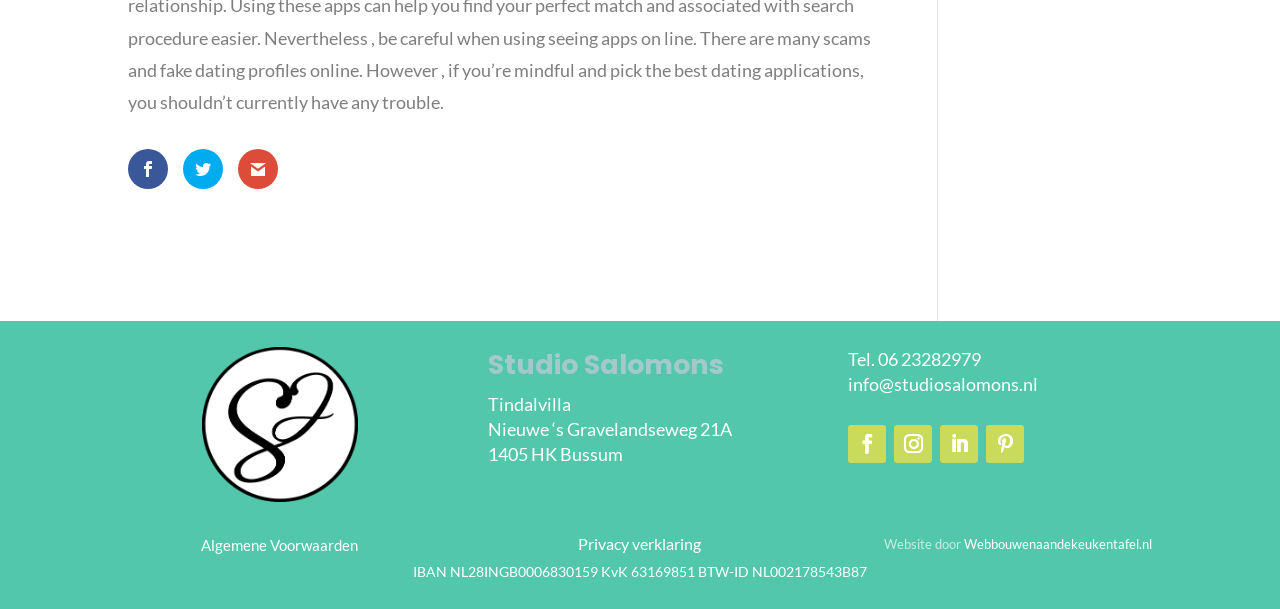Using the description "Algemene Voorwaarden", locate and provide the bounding box of the UI element.

[0.157, 0.88, 0.28, 0.91]